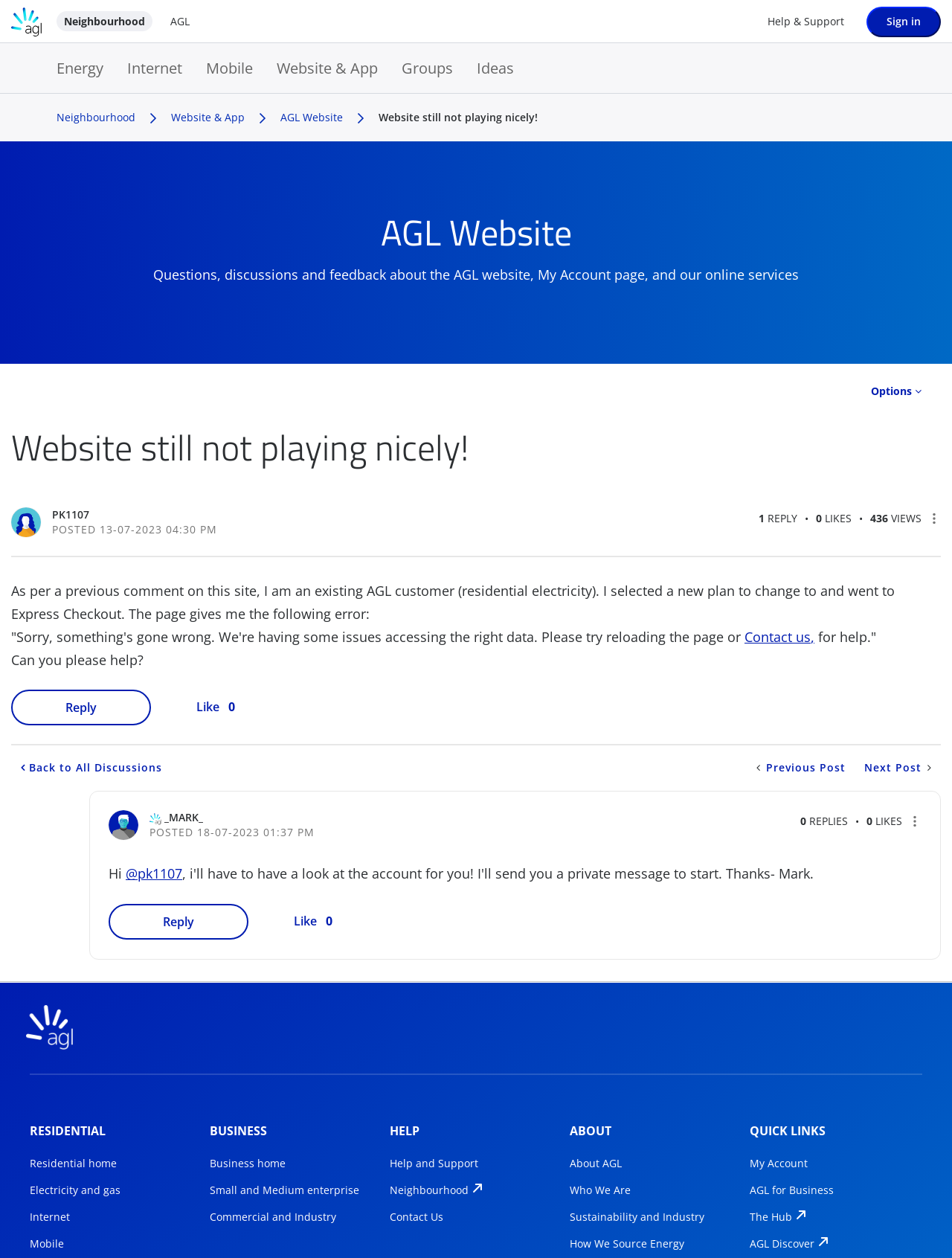Pinpoint the bounding box coordinates of the element you need to click to execute the following instruction: "Click on the 'Sign in' button". The bounding box should be represented by four float numbers between 0 and 1, in the format [left, top, right, bottom].

[0.91, 0.005, 0.988, 0.029]